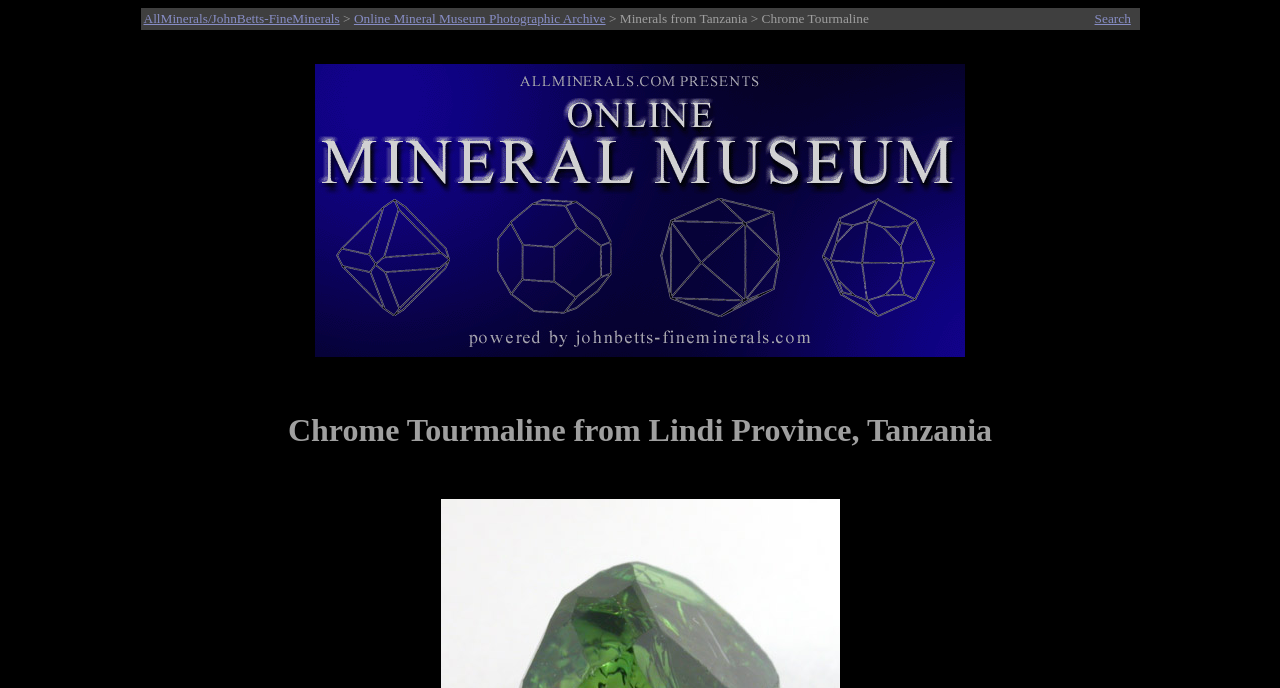What is the name of the online archive?
Using the image provided, answer with just one word or phrase.

Online Mineral Museum Archive